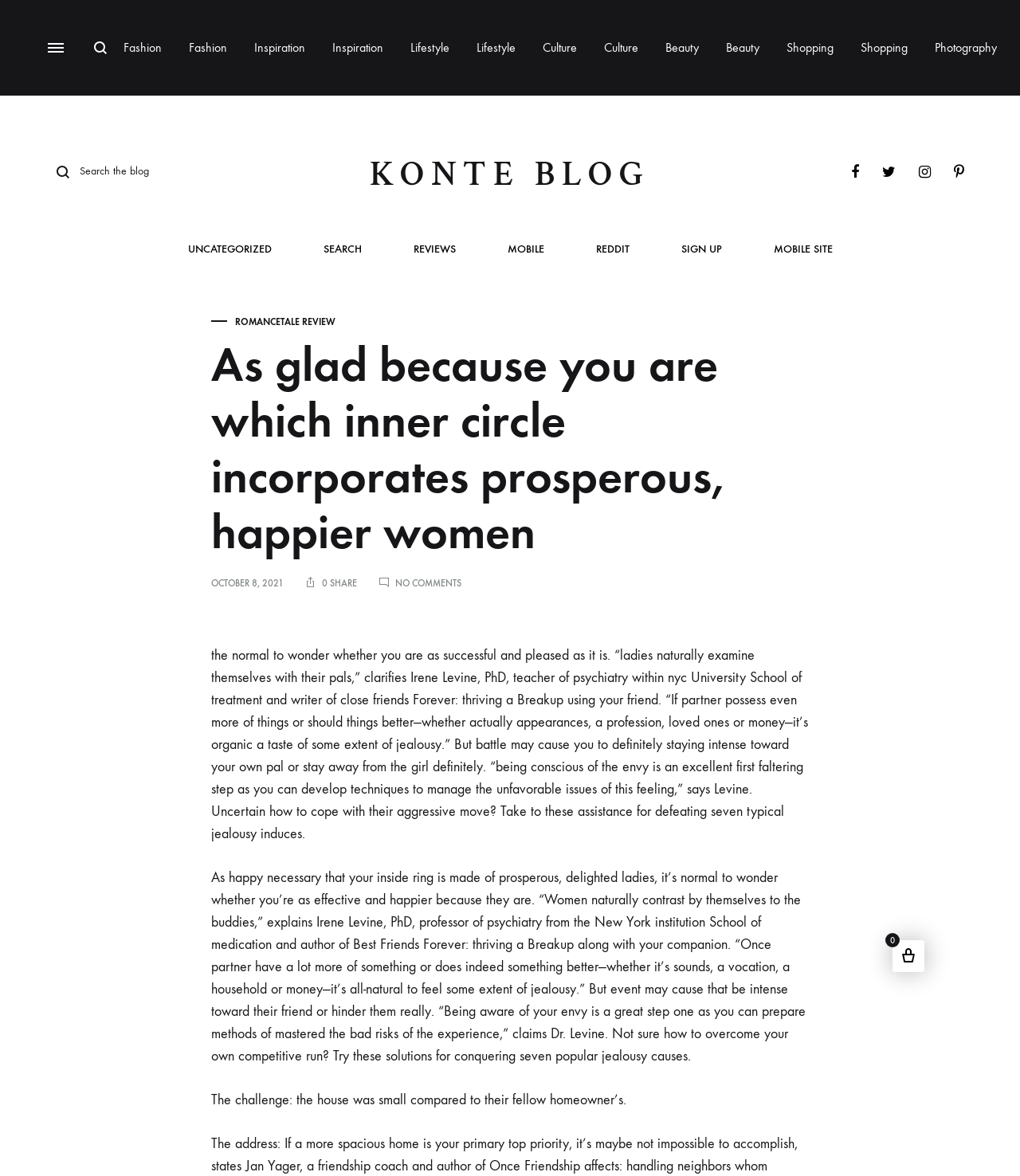Locate the bounding box coordinates of the region to be clicked to comply with the following instruction: "Click on Fashion". The coordinates must be four float numbers between 0 and 1, in the form [left, top, right, bottom].

[0.121, 0.032, 0.159, 0.049]